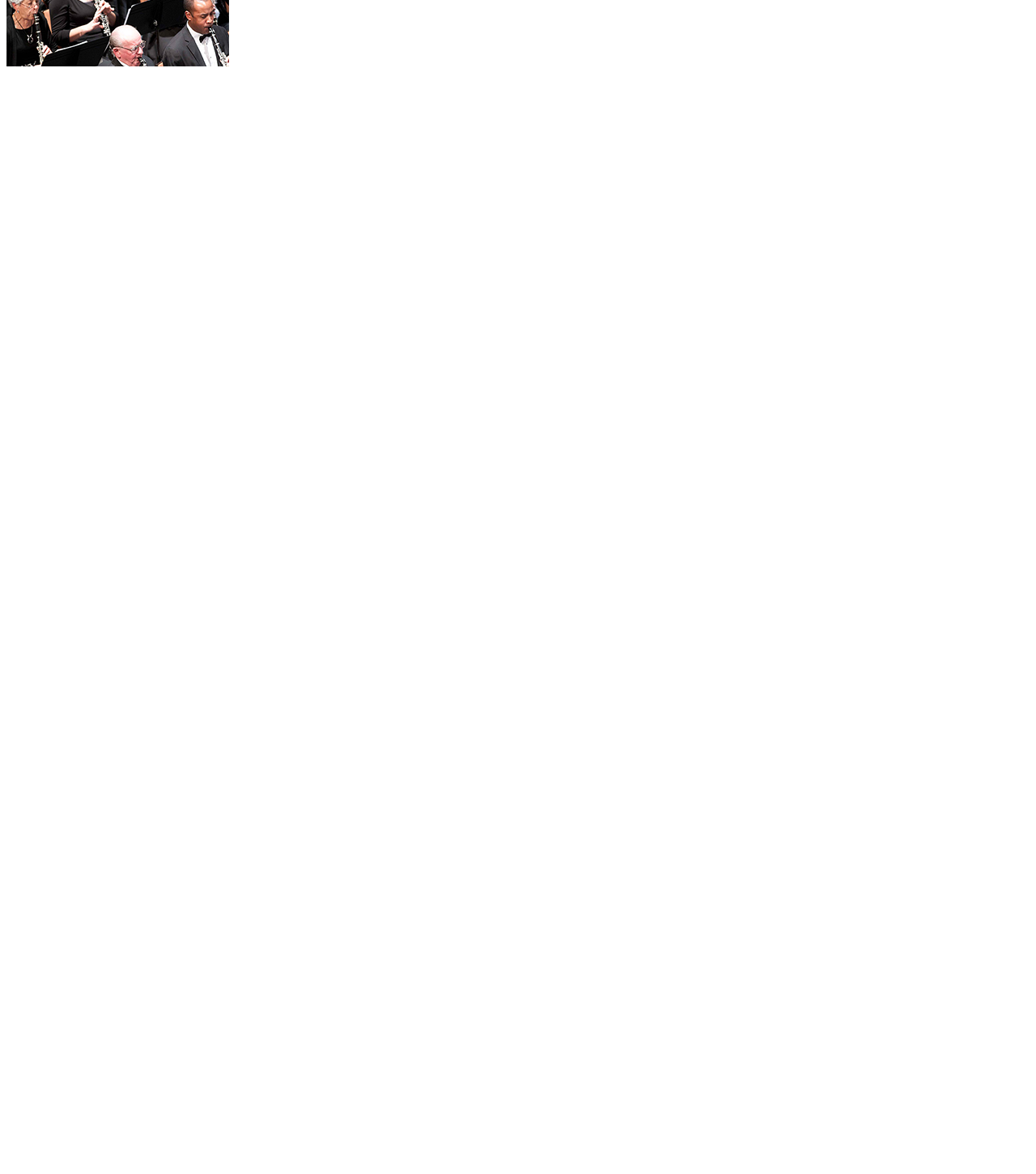Determine the bounding box for the HTML element described here: "alt="Logo"". The coordinates should be given as [left, top, right, bottom] with each number being a float between 0 and 1.

None